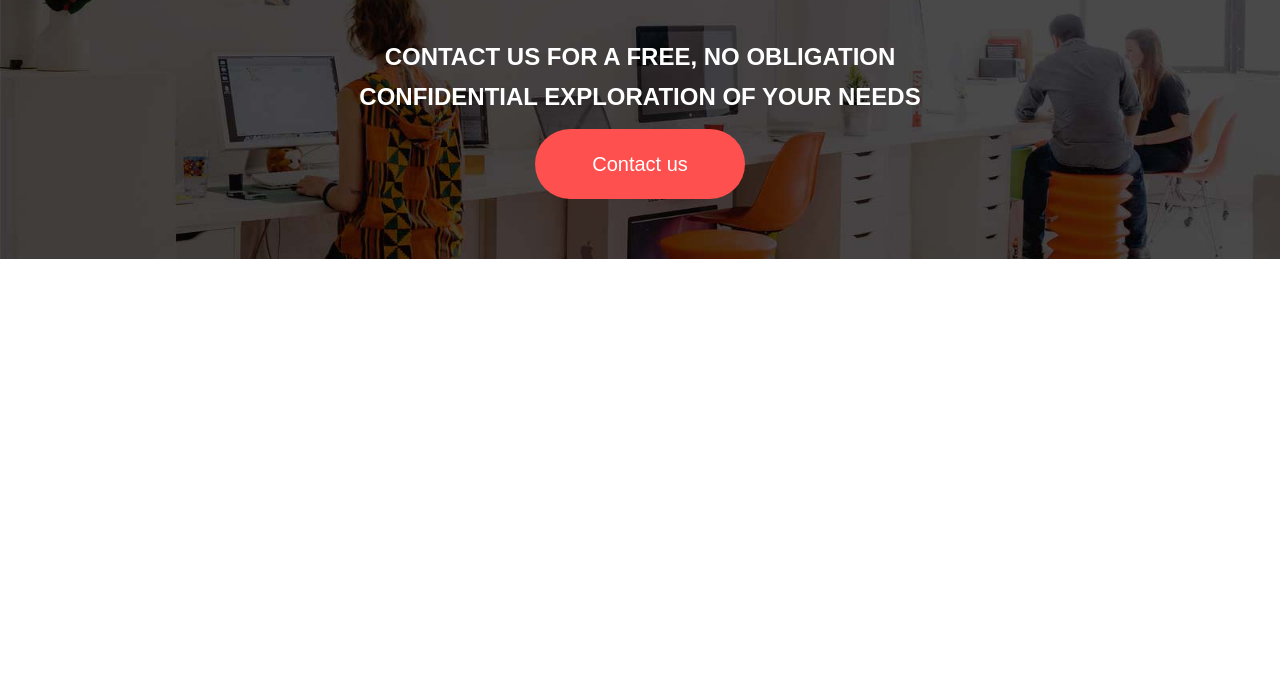Given the description: "Contact us", determine the bounding box coordinates of the UI element. The coordinates should be formatted as four float numbers between 0 and 1, [left, top, right, bottom].

[0.418, 0.188, 0.582, 0.29]